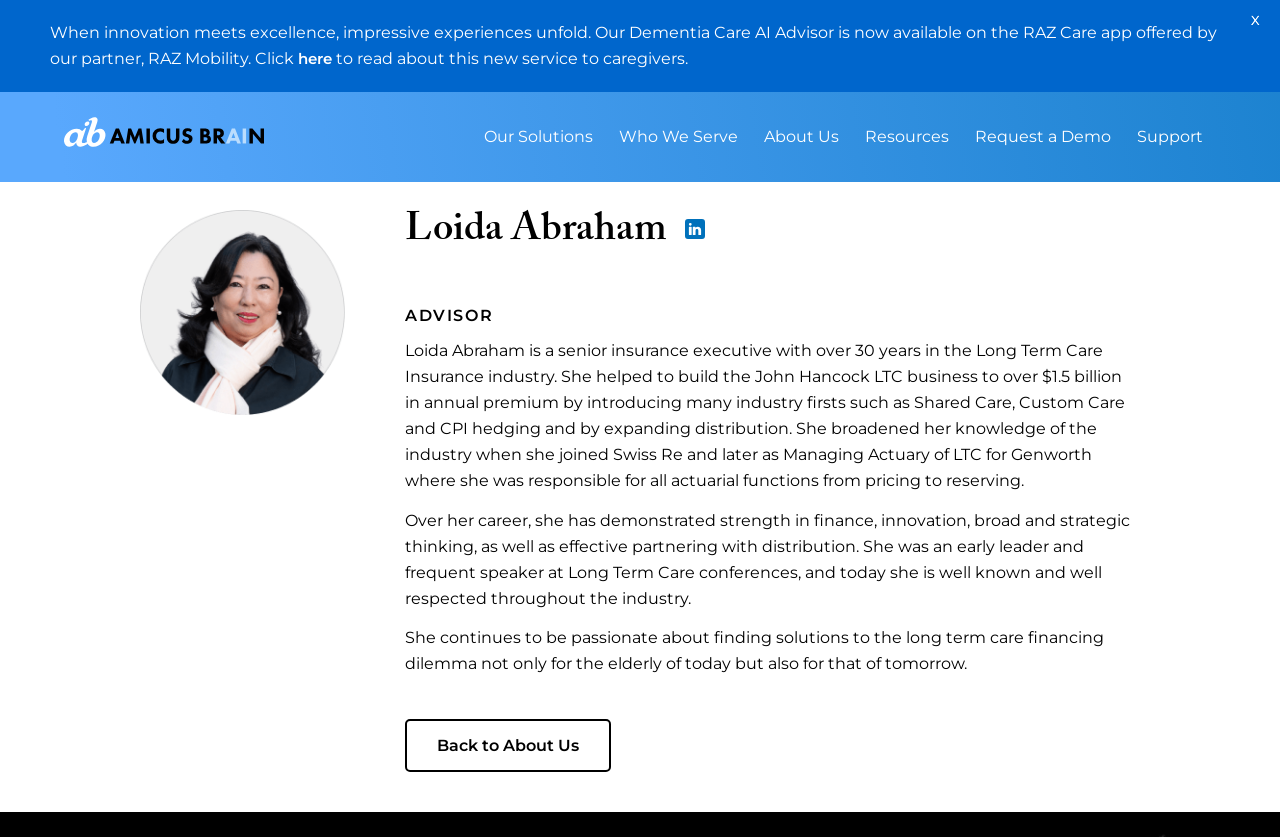Find the bounding box coordinates of the element to click in order to complete this instruction: "Click on Our Solutions". The bounding box coordinates must be four float numbers between 0 and 1, denoted as [left, top, right, bottom].

[0.368, 0.11, 0.473, 0.217]